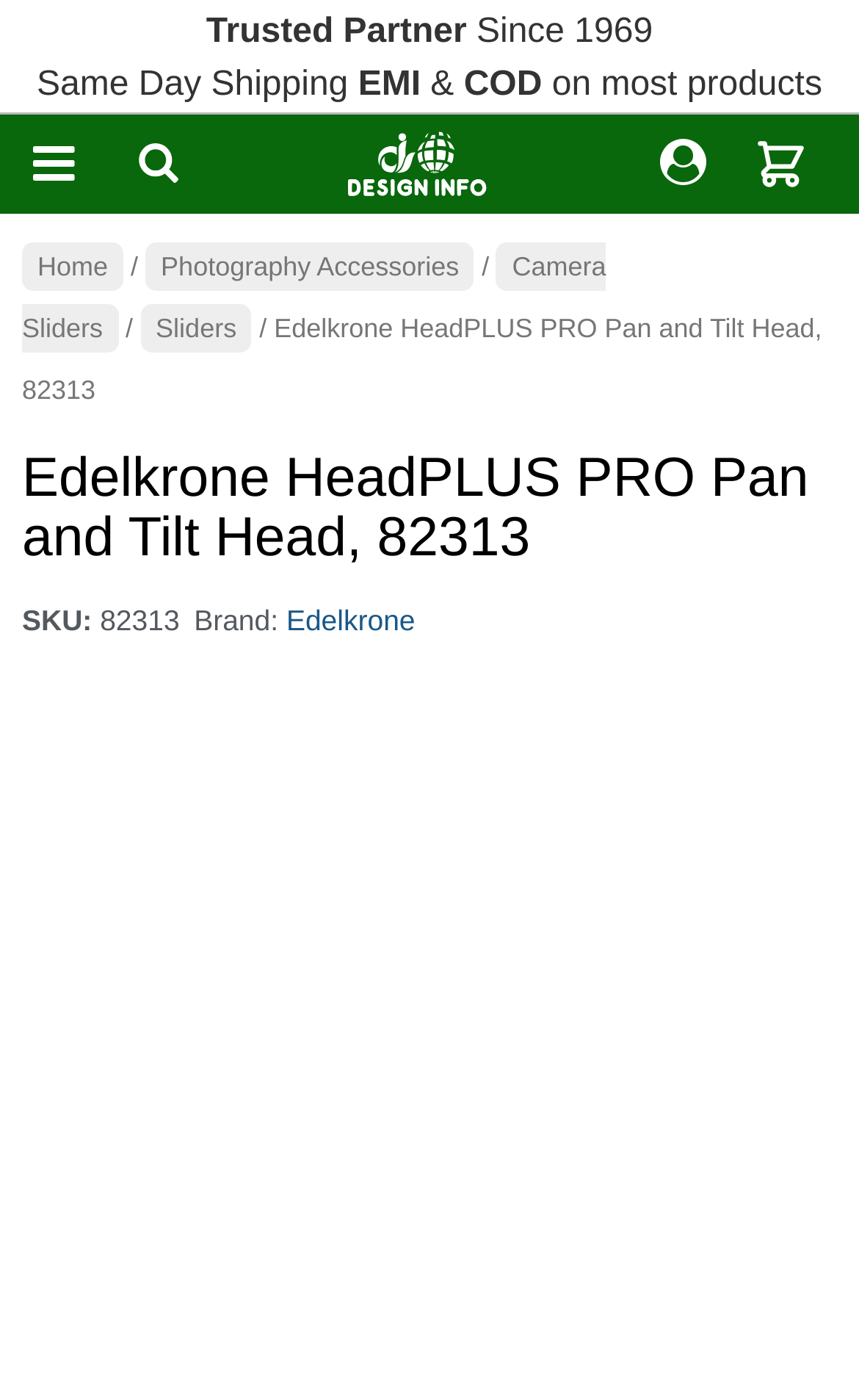Determine the bounding box of the UI component based on this description: "aria-label="Site Logo"". The bounding box coordinates should be four float values between 0 and 1, i.e., [left, top, right, bottom].

[0.246, 0.082, 0.731, 0.152]